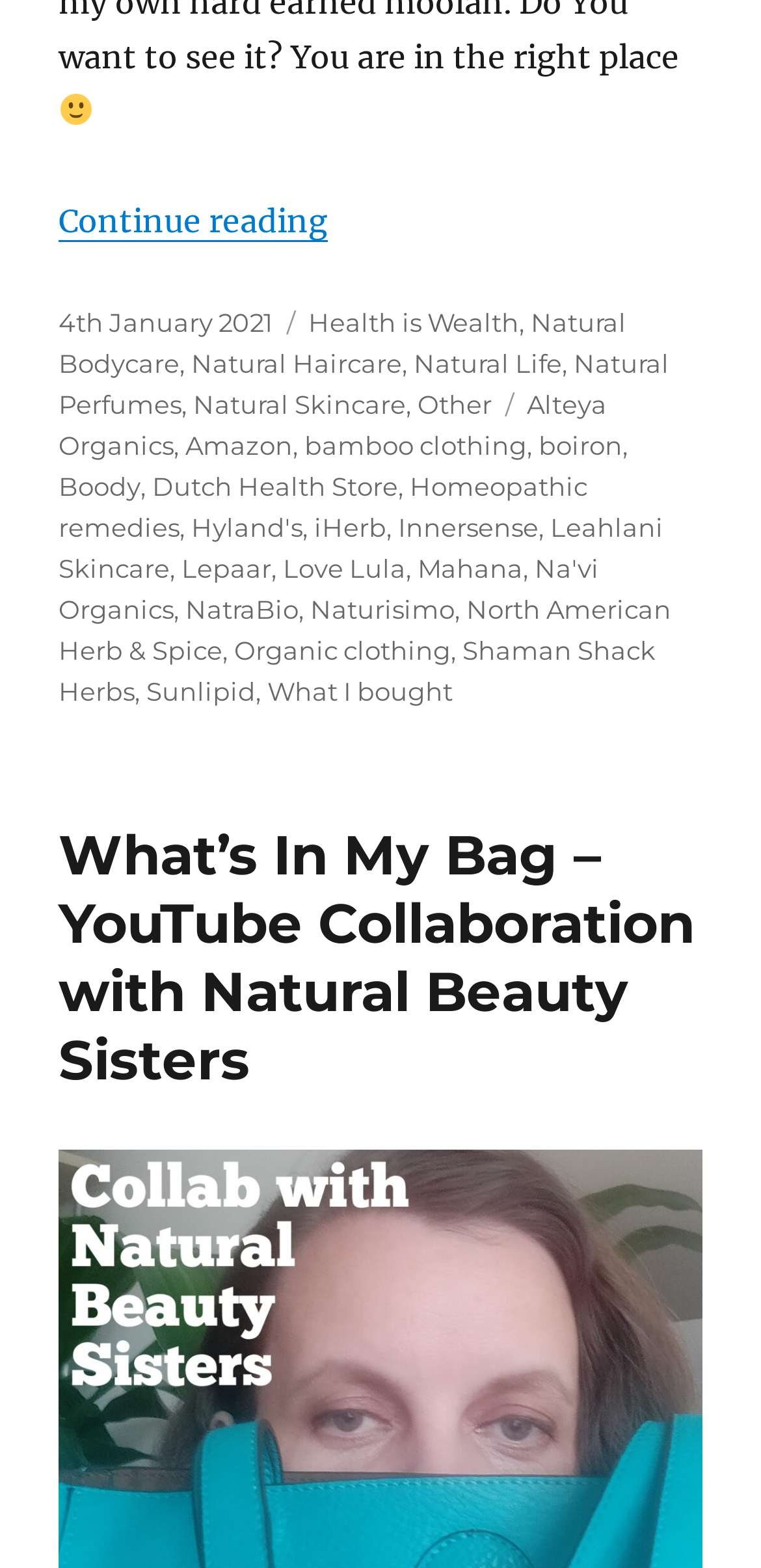What is the position of the link 'Homeopathic remedies'?
Refer to the image and answer the question using a single word or phrase.

Below the link 'Dutch Health Store'